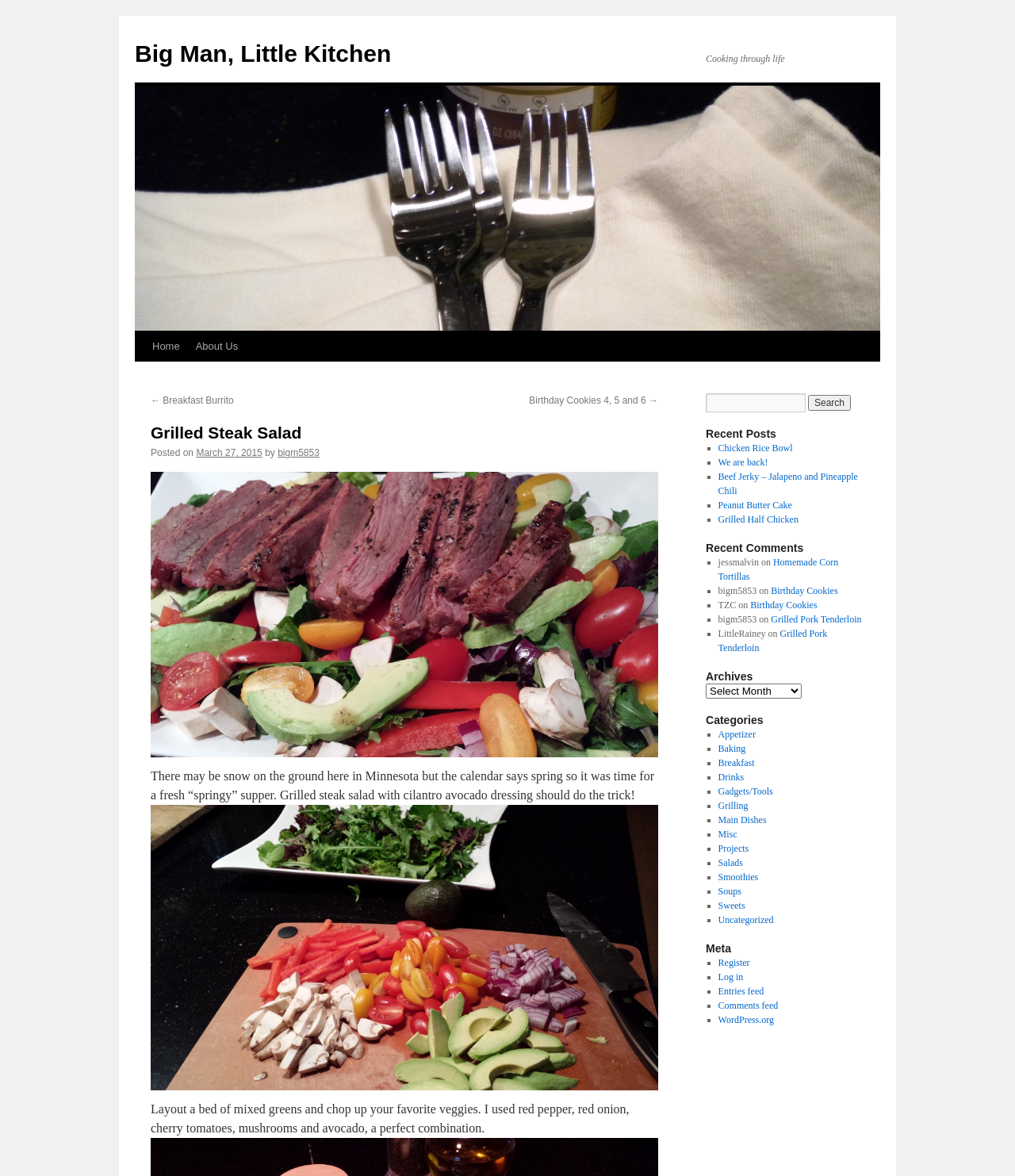Provide the bounding box coordinates of the section that needs to be clicked to accomplish the following instruction: "Check the 'Archives'."

[0.695, 0.569, 0.852, 0.581]